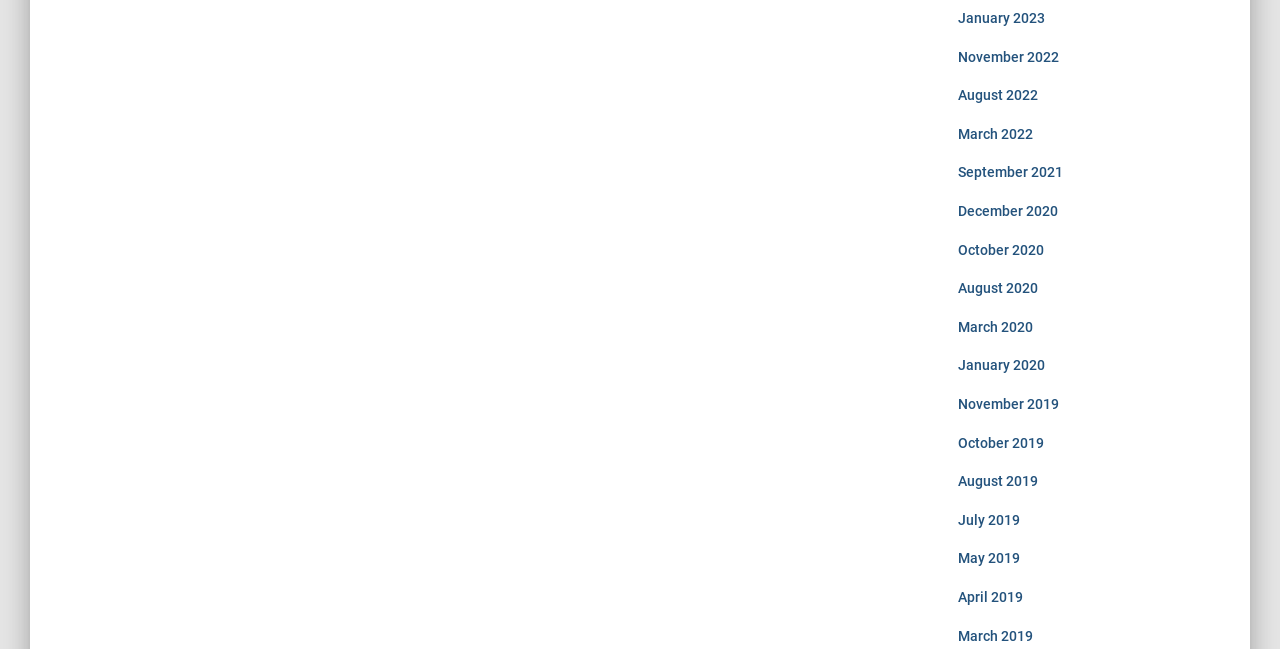Provide a brief response to the question below using a single word or phrase: 
What is the most recent month listed?

January 2023